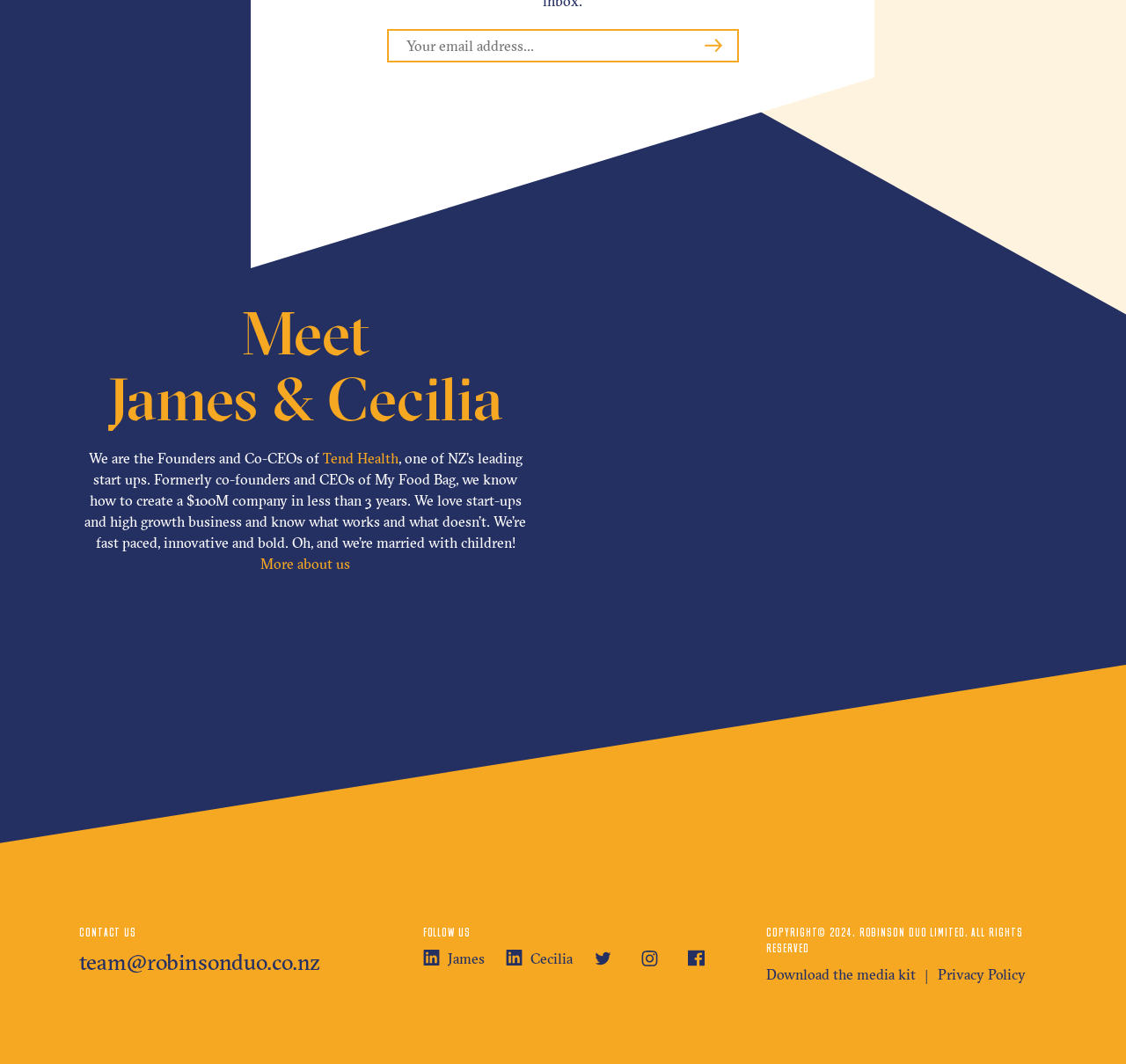Given the element description: "Tend Health", predict the bounding box coordinates of this UI element. The coordinates must be four float numbers between 0 and 1, given as [left, top, right, bottom].

[0.286, 0.422, 0.354, 0.44]